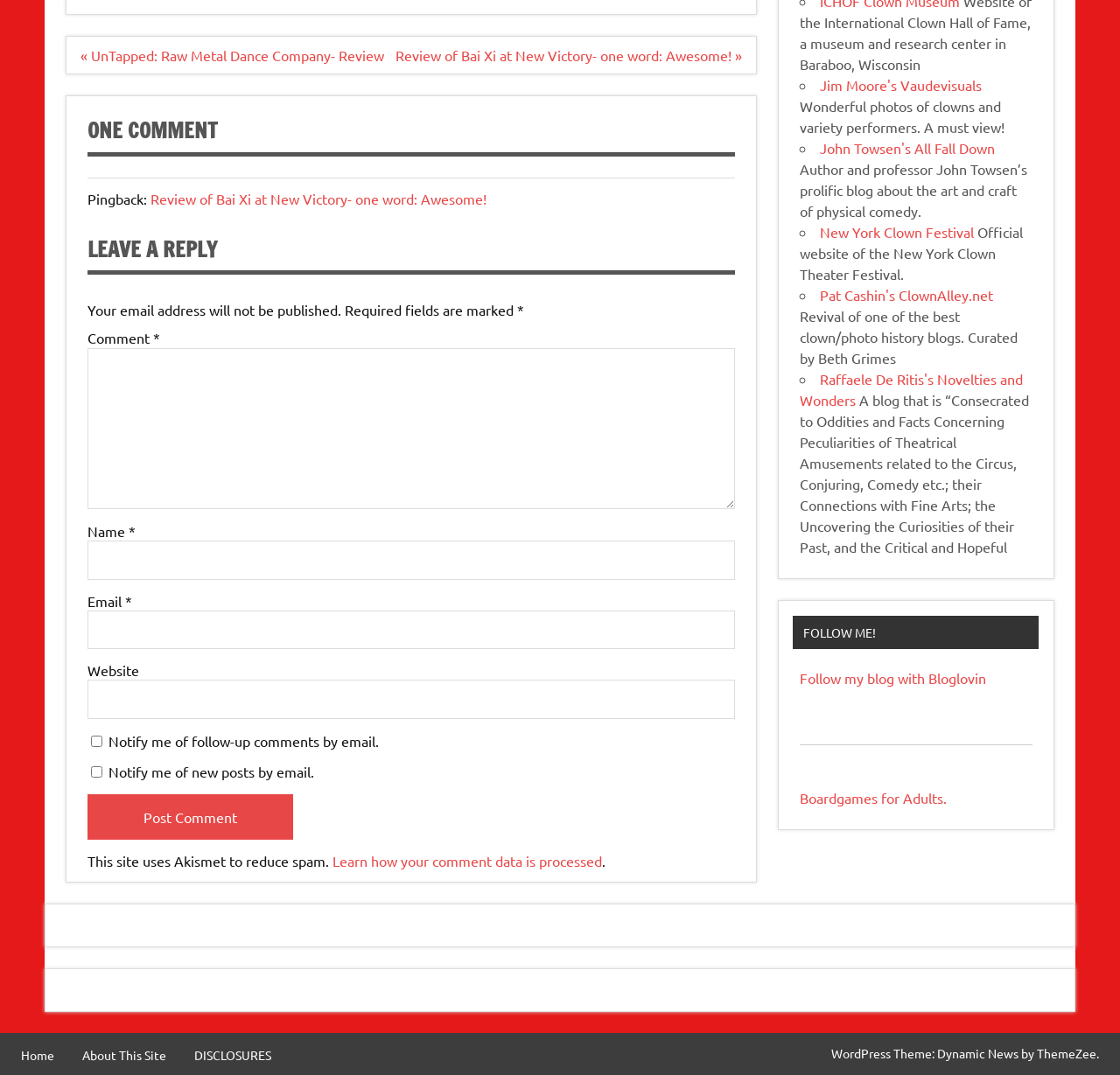Find the bounding box coordinates for the UI element whose description is: "About This Site". The coordinates should be four float numbers between 0 and 1, in the format [left, top, right, bottom].

[0.073, 0.975, 0.148, 0.987]